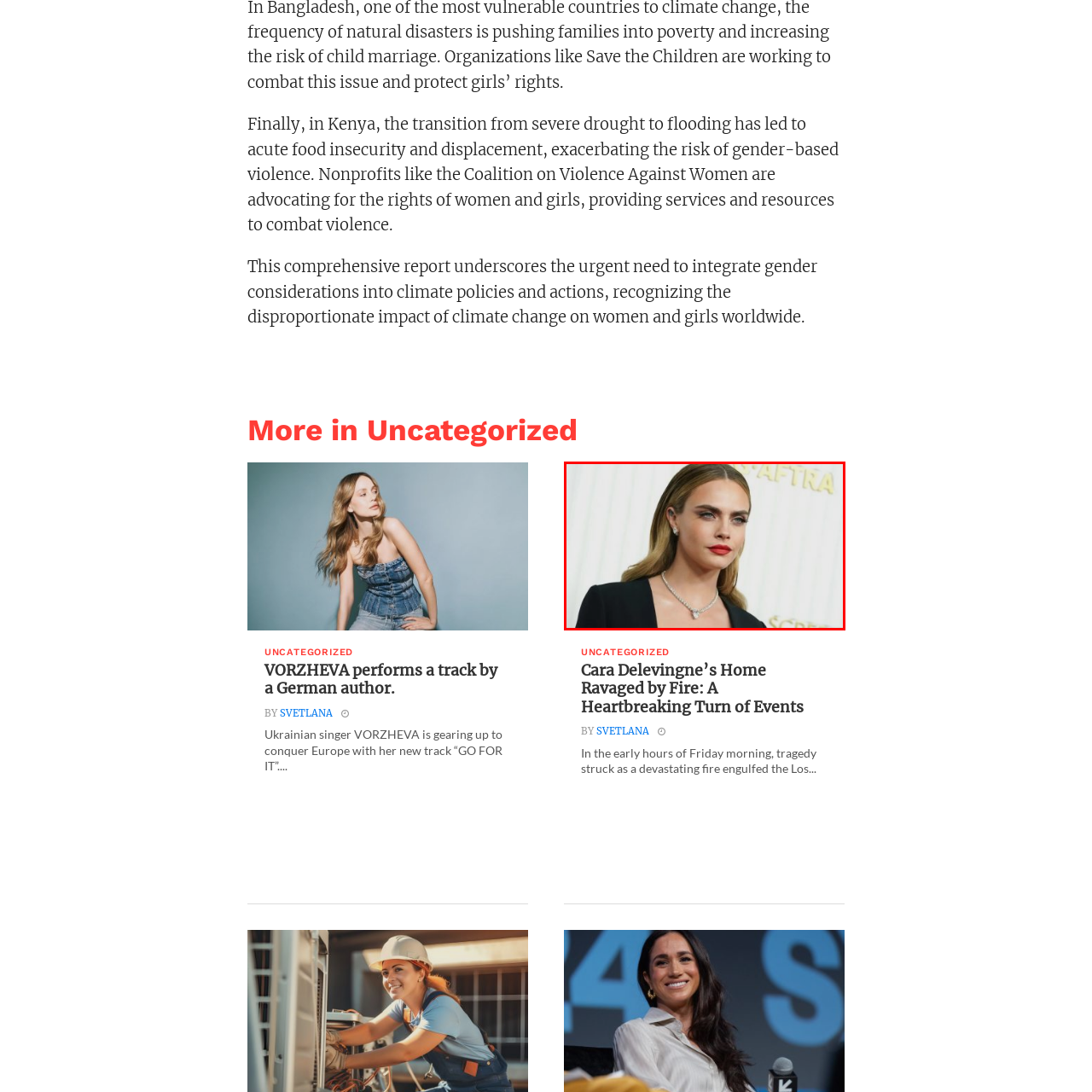Please scrutinize the image marked by the red boundary and answer the question that follows with a detailed explanation, using the image as evidence: 
What is the color of Cara Delevingne's lips?

The caption specifically mentions that Cara Delevingne's makeup is characterized by bold red lips, which suggests that her lip color is red.